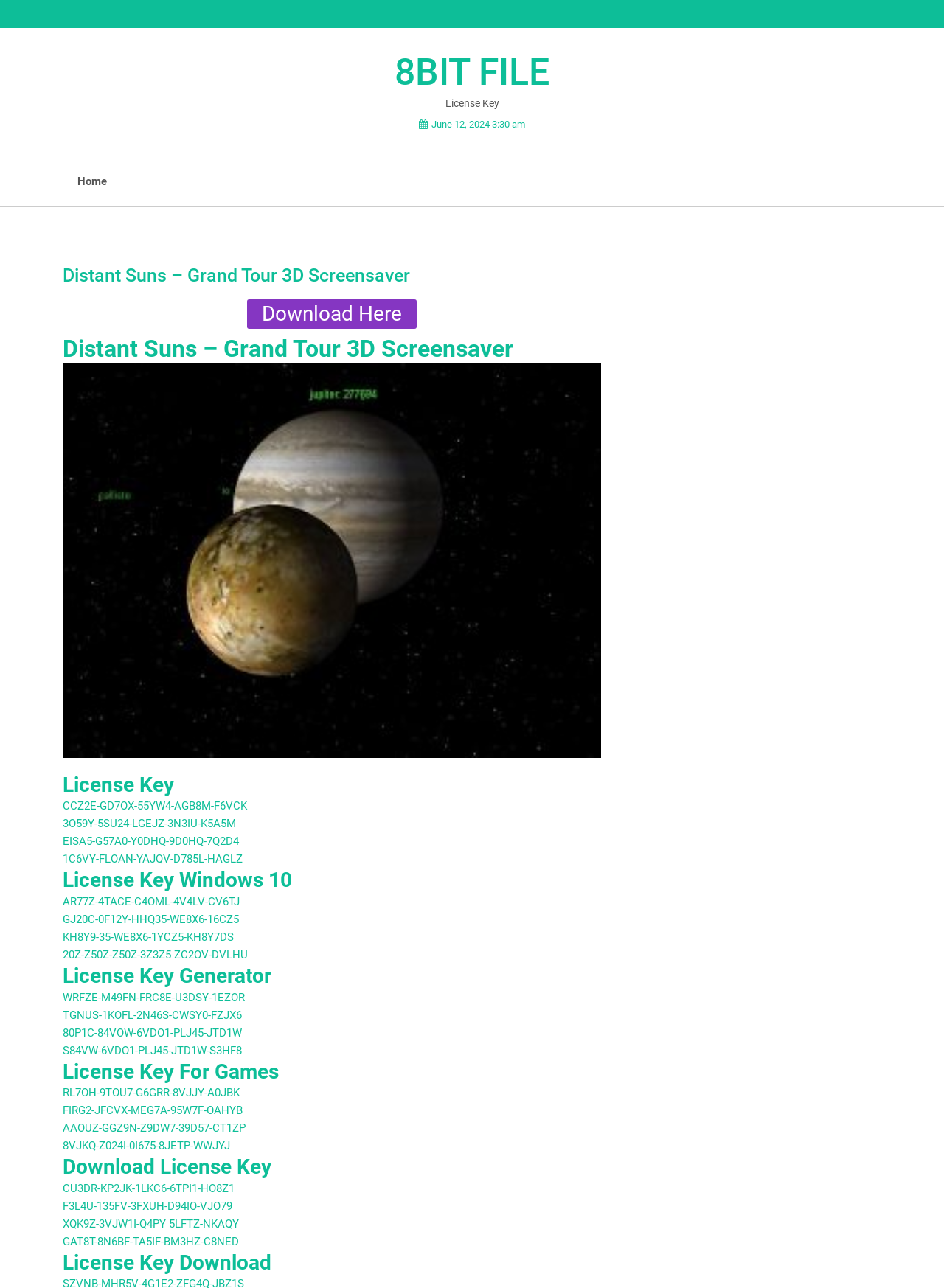Provide a thorough description of this webpage.

This webpage appears to be a license key repository for the "Distant Suns - Grand Tour 3D Screensaver" software. At the top, there is a heading that reads "8BIT FILE" with a link below it. To the right of this heading, there is a static text that says "License Key". Below this, there is a date and time stamp that reads "June 12, 2024 3:30 am".

On the left side of the page, there is a navigation menu with a link to the "Home" page. Below this, there is a heading that reads "Distant Suns – Grand Tour 3D Screensaver" followed by a "Download Here" button. Below the button, there is an image of the software, and then a series of headings and static texts that display various license keys for the software.

The license keys are organized into different sections, including "License Key", "License Key Windows 10", "License Key Generator", and "License Key For Games". Each section contains multiple static texts that display the license keys. The license keys are arranged in a vertical list, with each key on a new line.

At the bottom of the page, there are two more headings that read "Download License Key" and "License Key Download", followed by additional static texts that display more license keys. Overall, the webpage appears to be a repository of license keys for the "Distant Suns - Grand Tour 3D Screensaver" software, organized into different sections and categories.